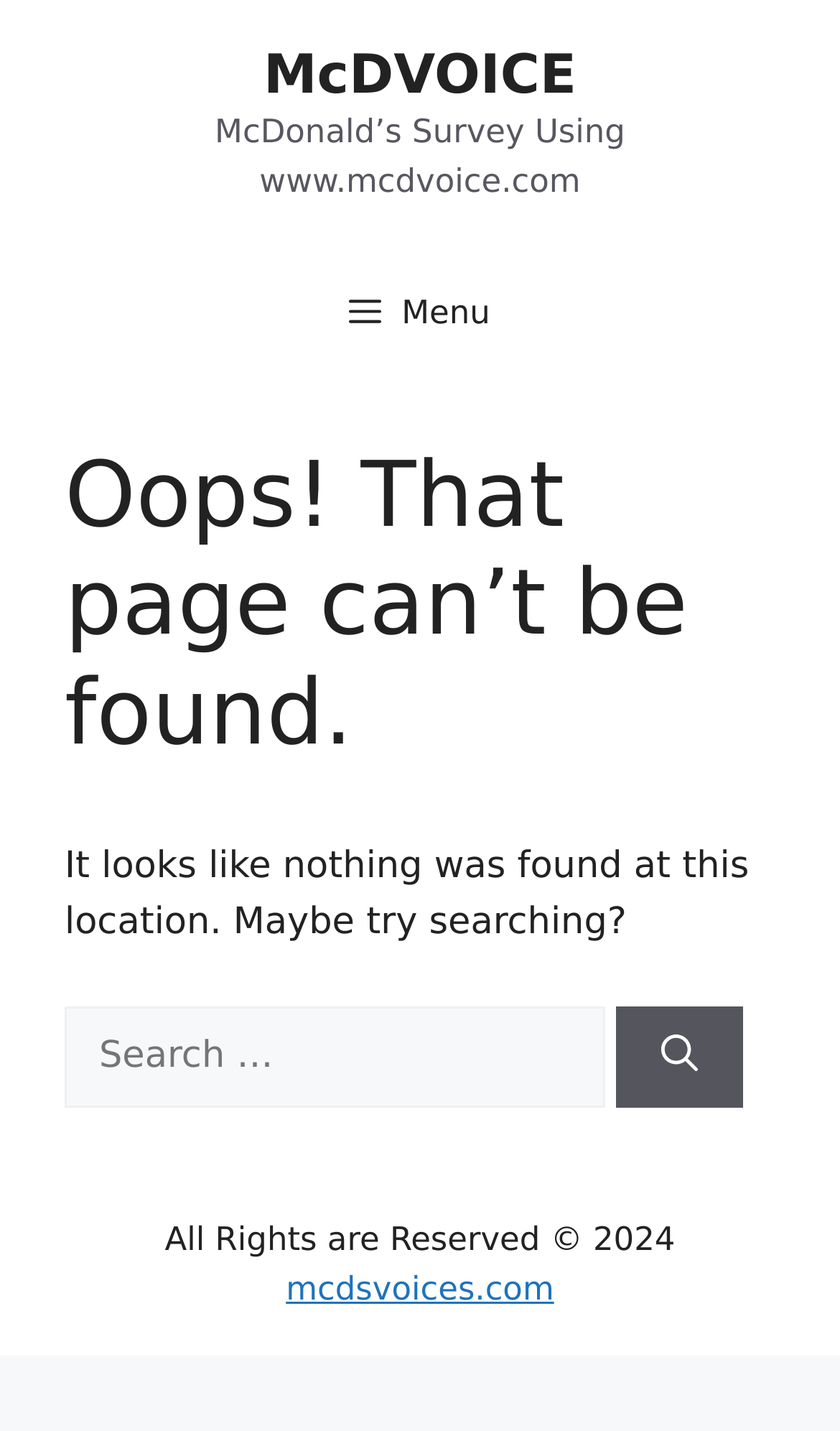Given the element description: "Menu", predict the bounding box coordinates of this UI element. The coordinates must be four float numbers between 0 and 1, given as [left, top, right, bottom].

[0.051, 0.173, 0.949, 0.264]